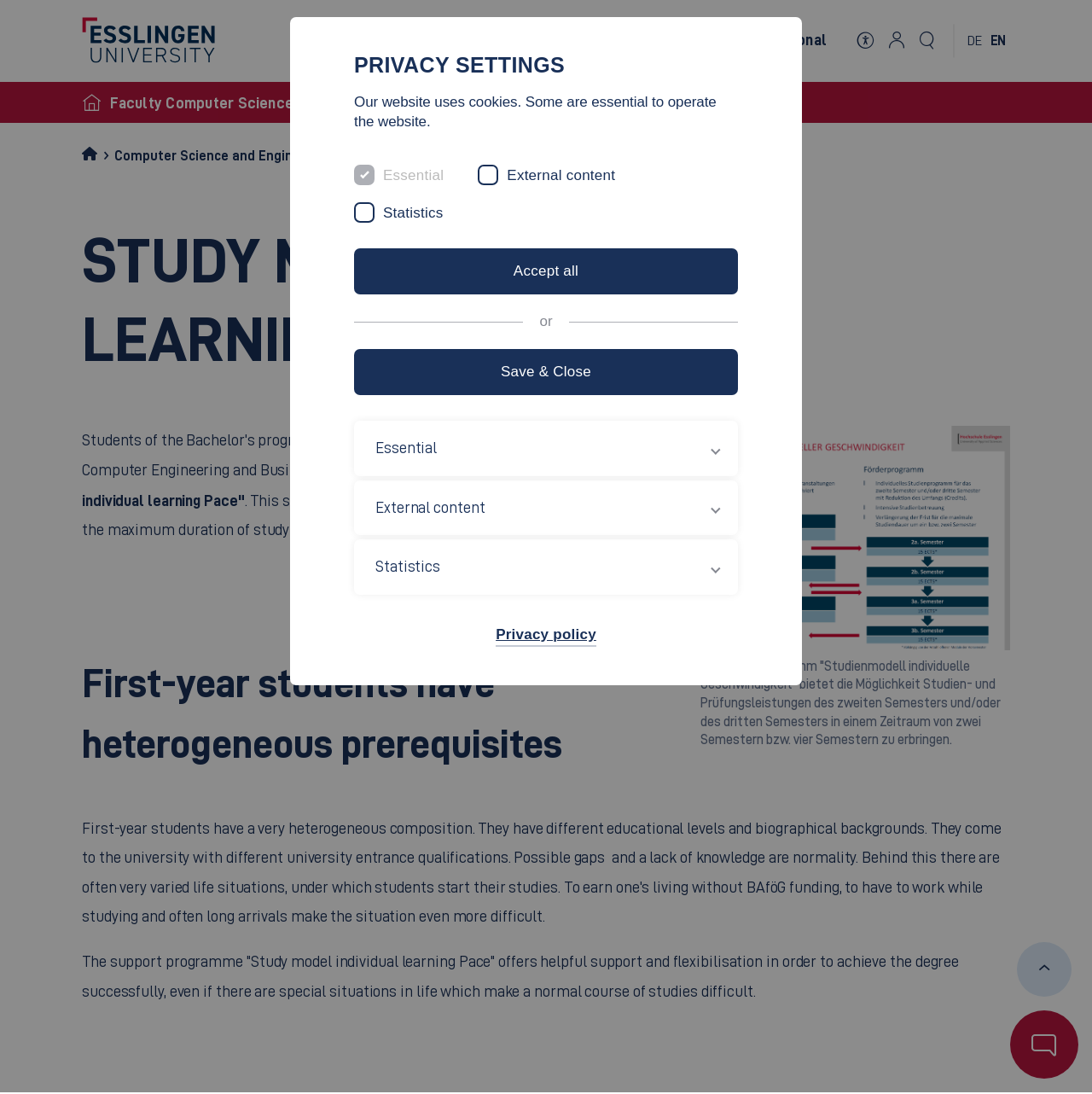What is the purpose of the 'Study model individual learning Pace'?
Refer to the image and give a detailed answer to the query.

The webpage describes the 'Study model individual learning Pace' as a support programme that offers helpful support and flexibilisation to achieve the degree successfully, even if there are special situations in life that make a normal course of studies difficult, implying that its purpose is to support students with heterogeneous prerequisites.